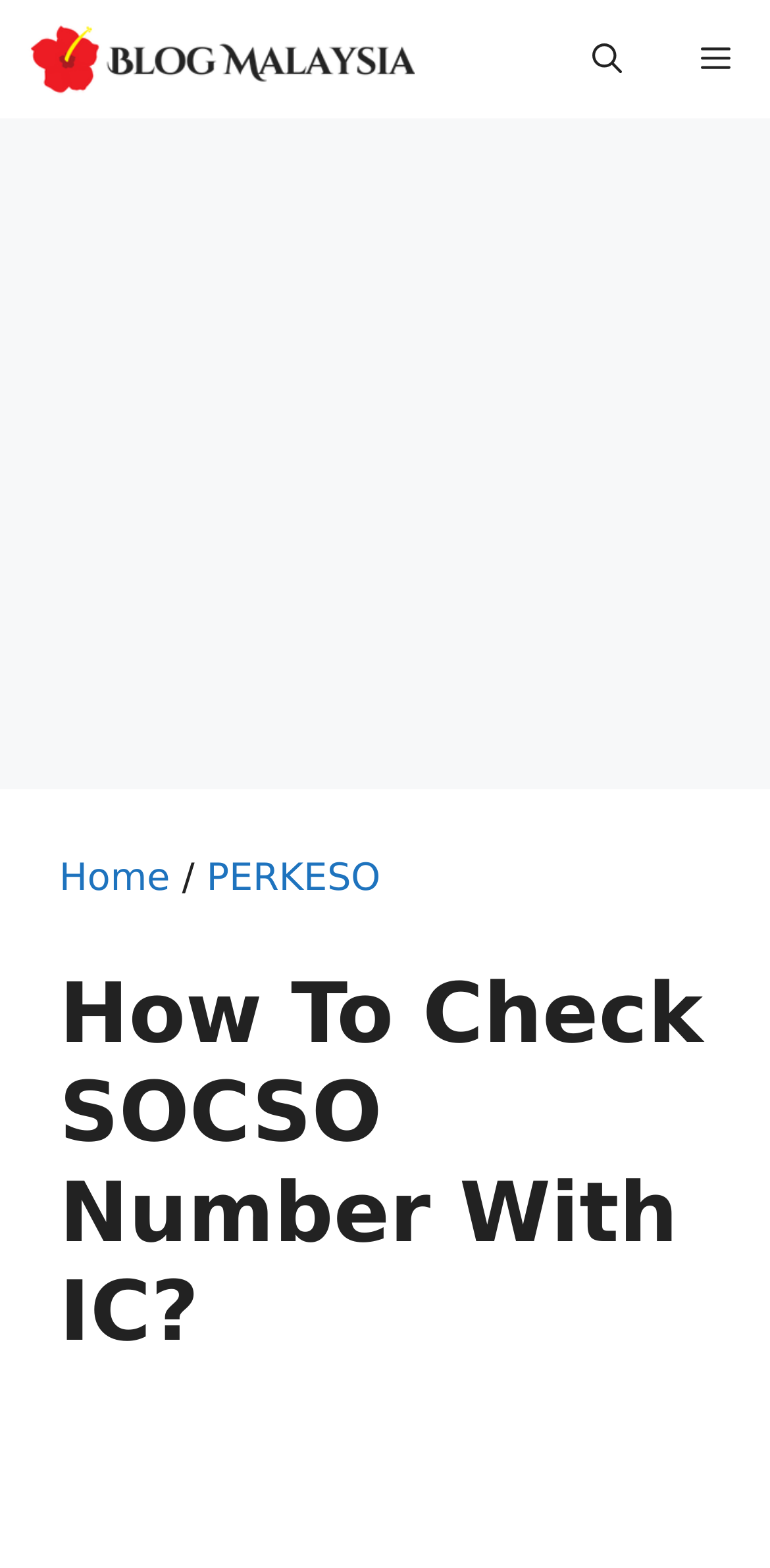What is the name of the government agency?
Use the screenshot to answer the question with a single word or phrase.

SOCSO